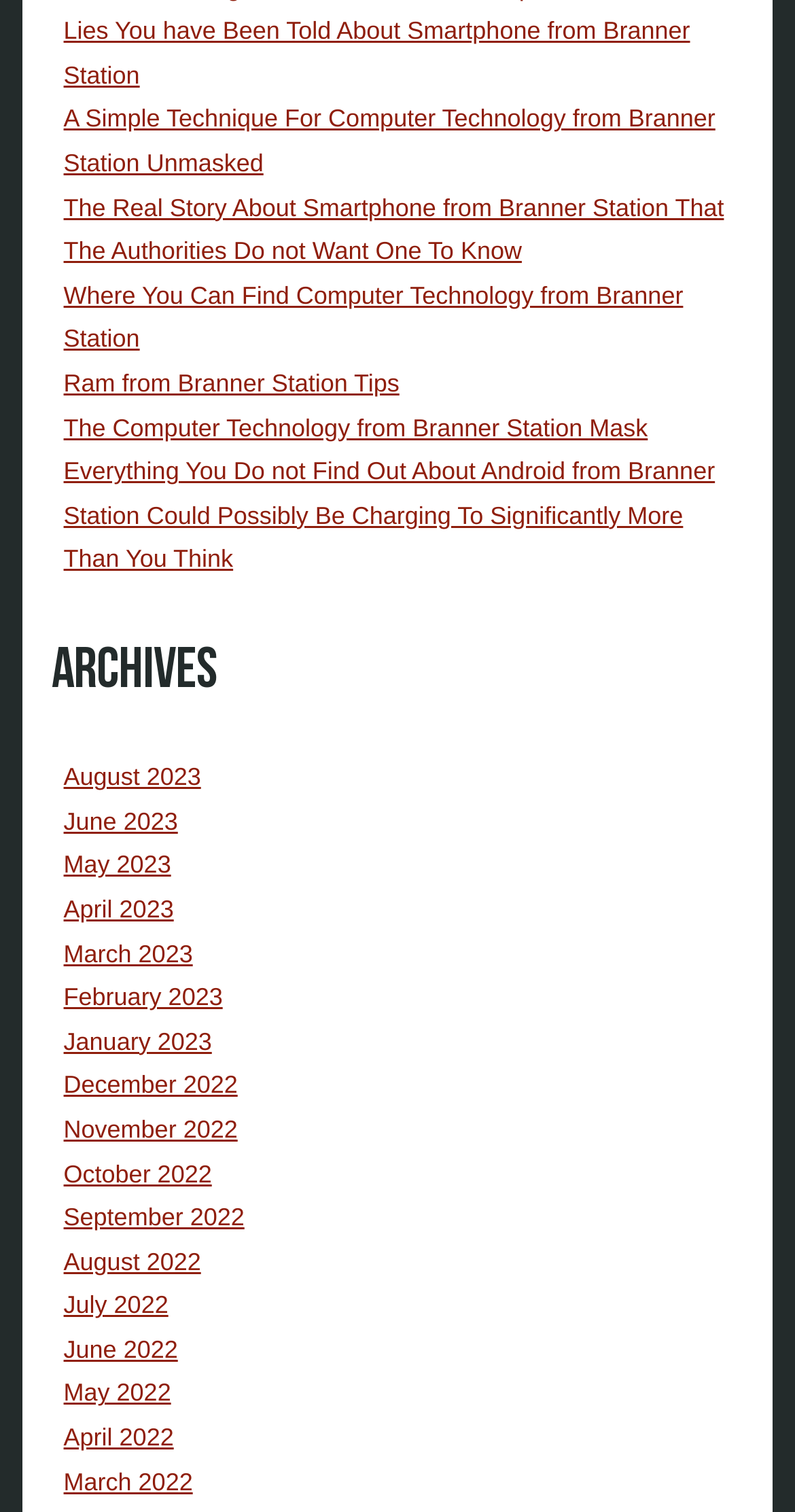Please locate the bounding box coordinates of the element that needs to be clicked to achieve the following instruction: "Read about computer technology from Branner Station". The coordinates should be four float numbers between 0 and 1, i.e., [left, top, right, bottom].

[0.08, 0.273, 0.815, 0.292]